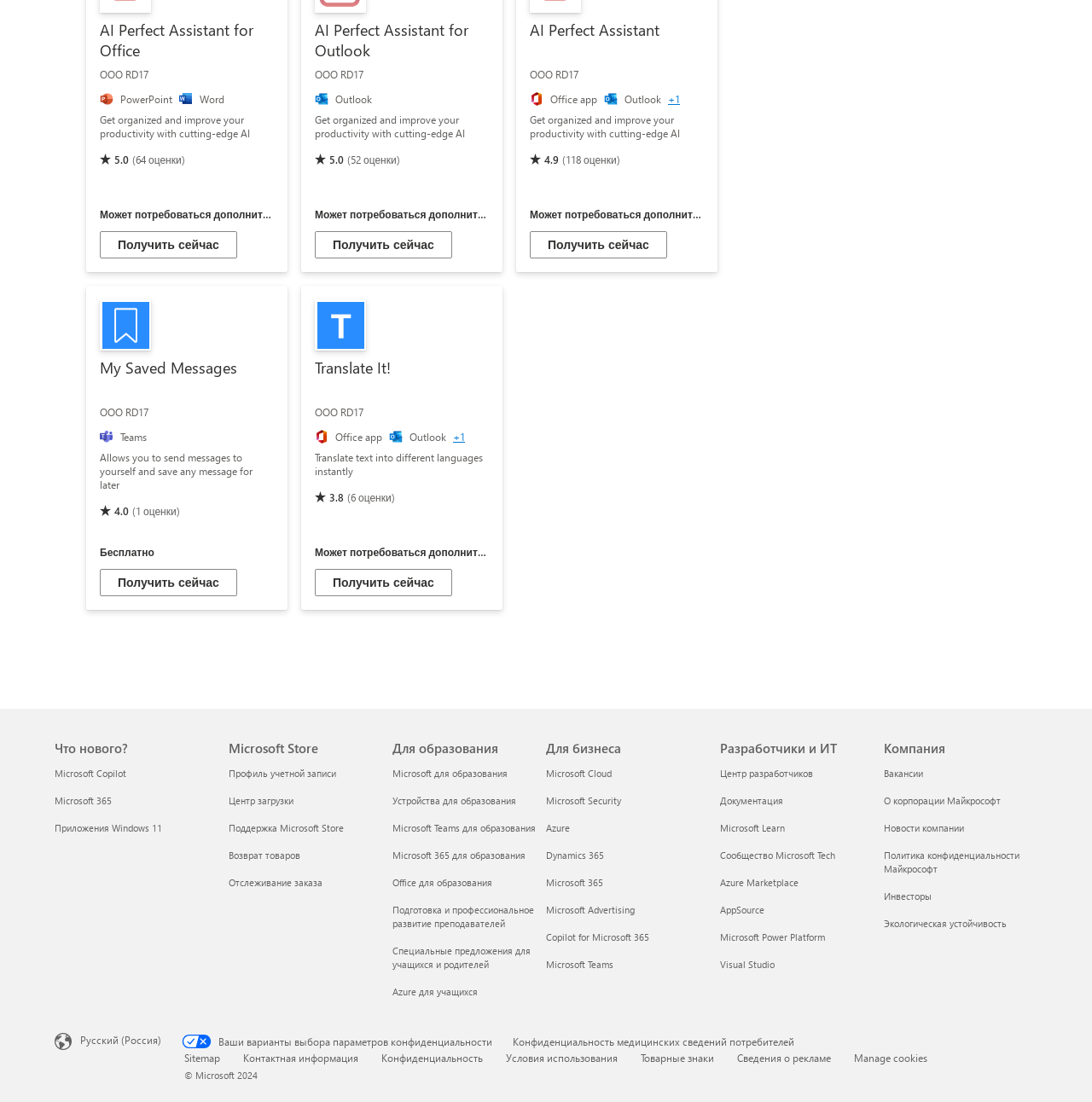Please give a one-word or short phrase response to the following question: 
What is the common feature of all products?

Get organized and improve productivity